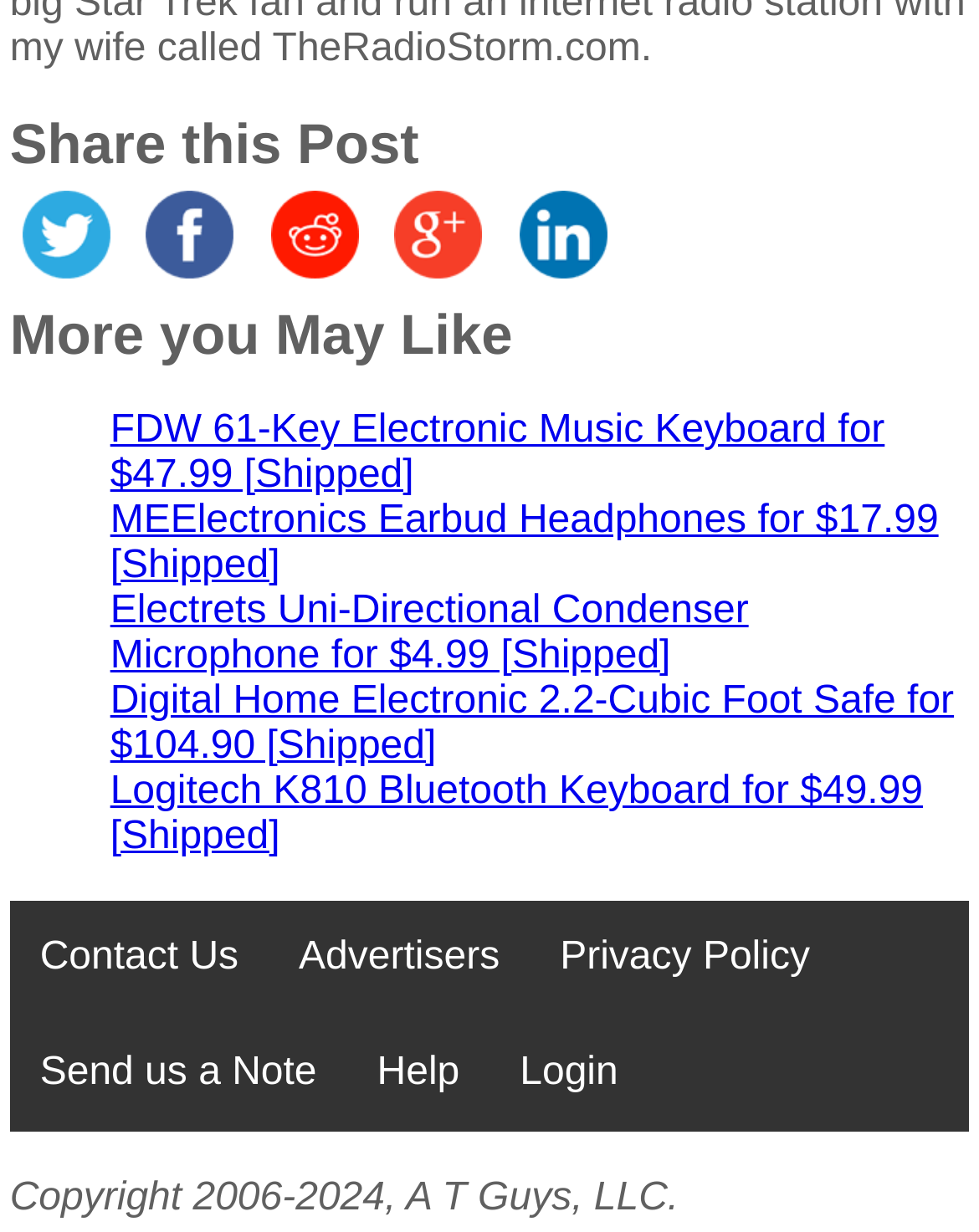Respond to the following question using a concise word or phrase: 
What social media platforms can be used to share this post?

Twitter, Facebook, Reddit, Google, LinkedIn